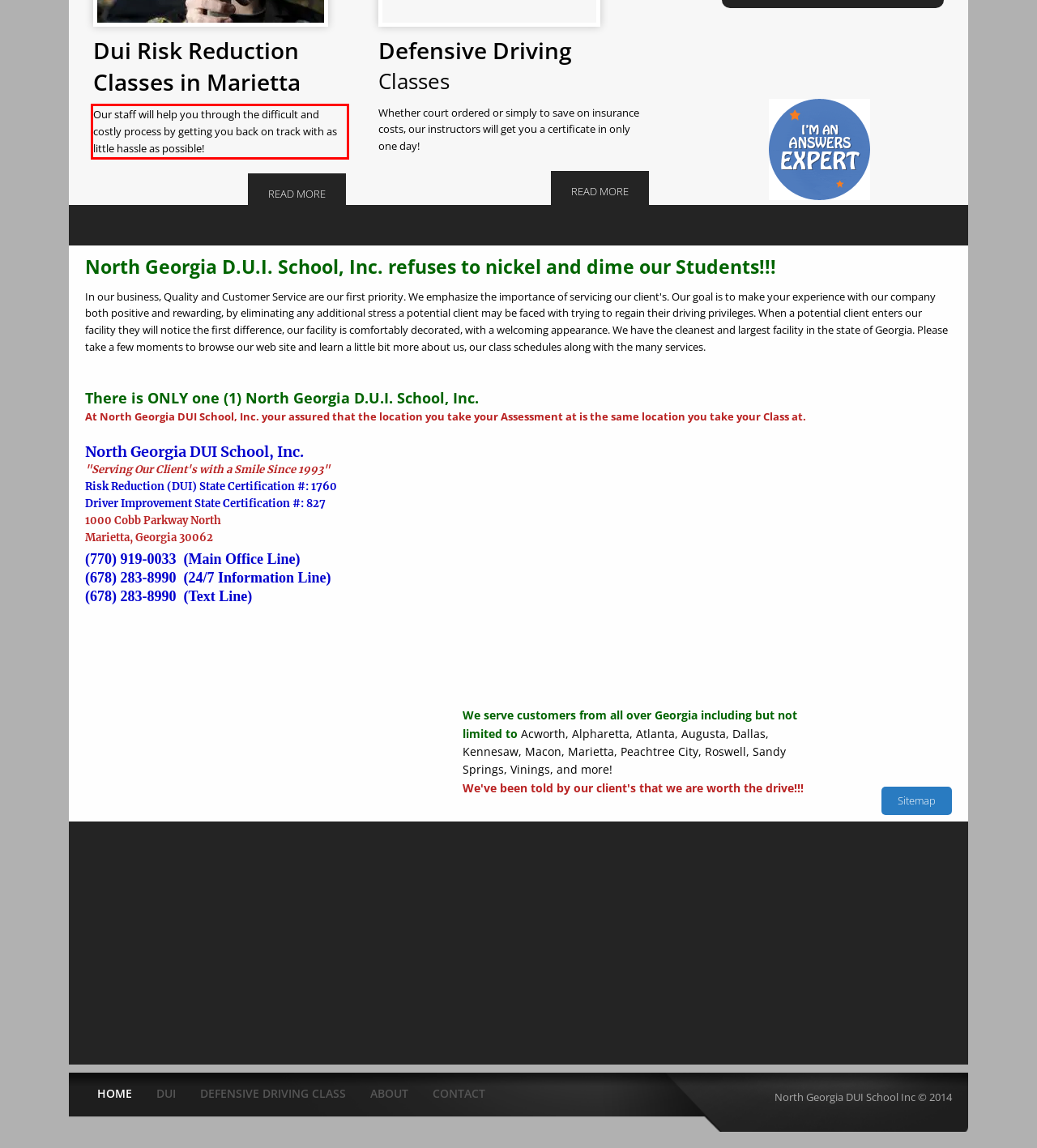Using the provided screenshot, read and generate the text content within the red-bordered area.

Our staff will help you through the difficult and costly process by getting you back on track with as little hassle as possible!